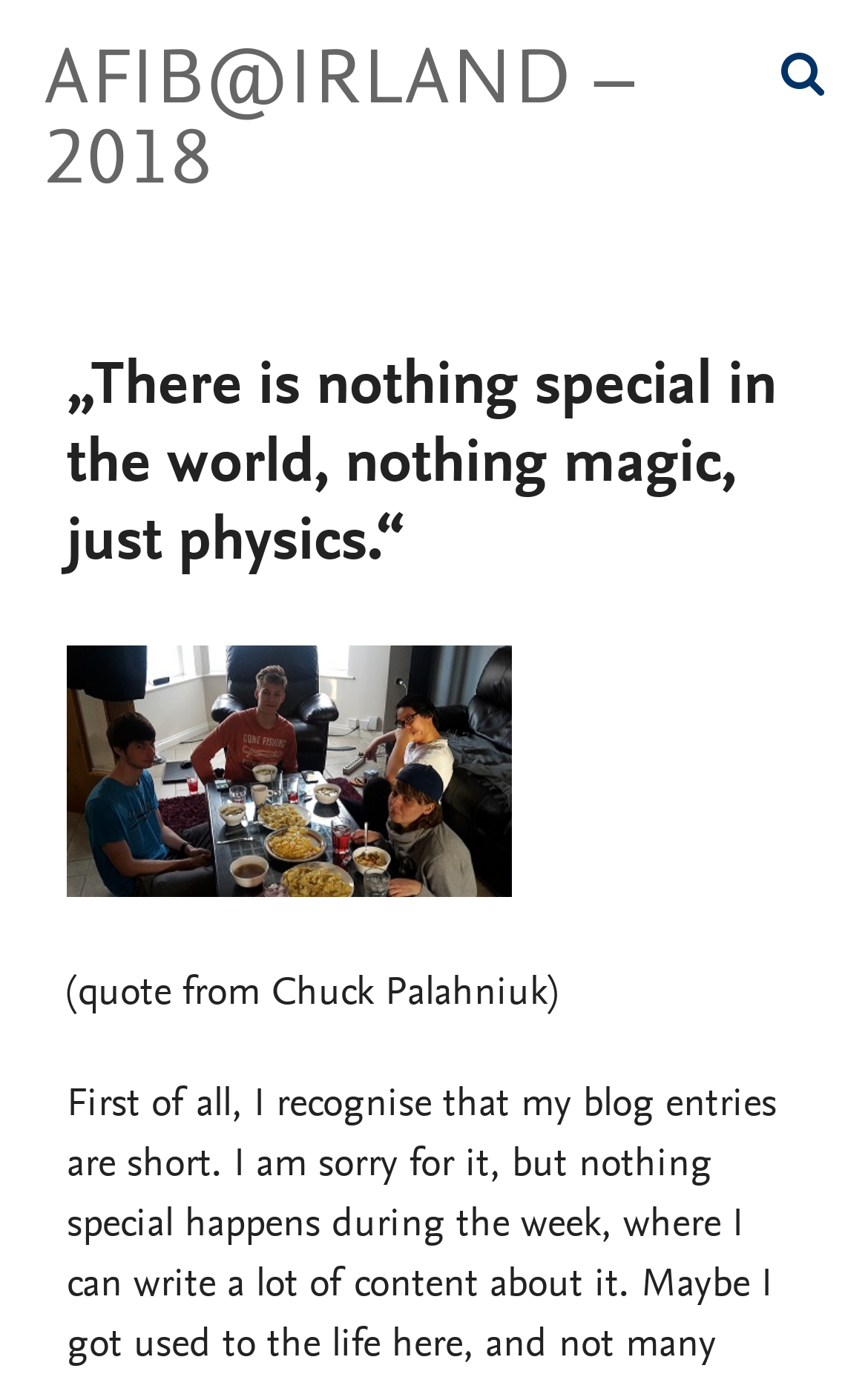Determine the main heading of the webpage and generate its text.

„There is nothing special in the world, nothing magic, just physics.“